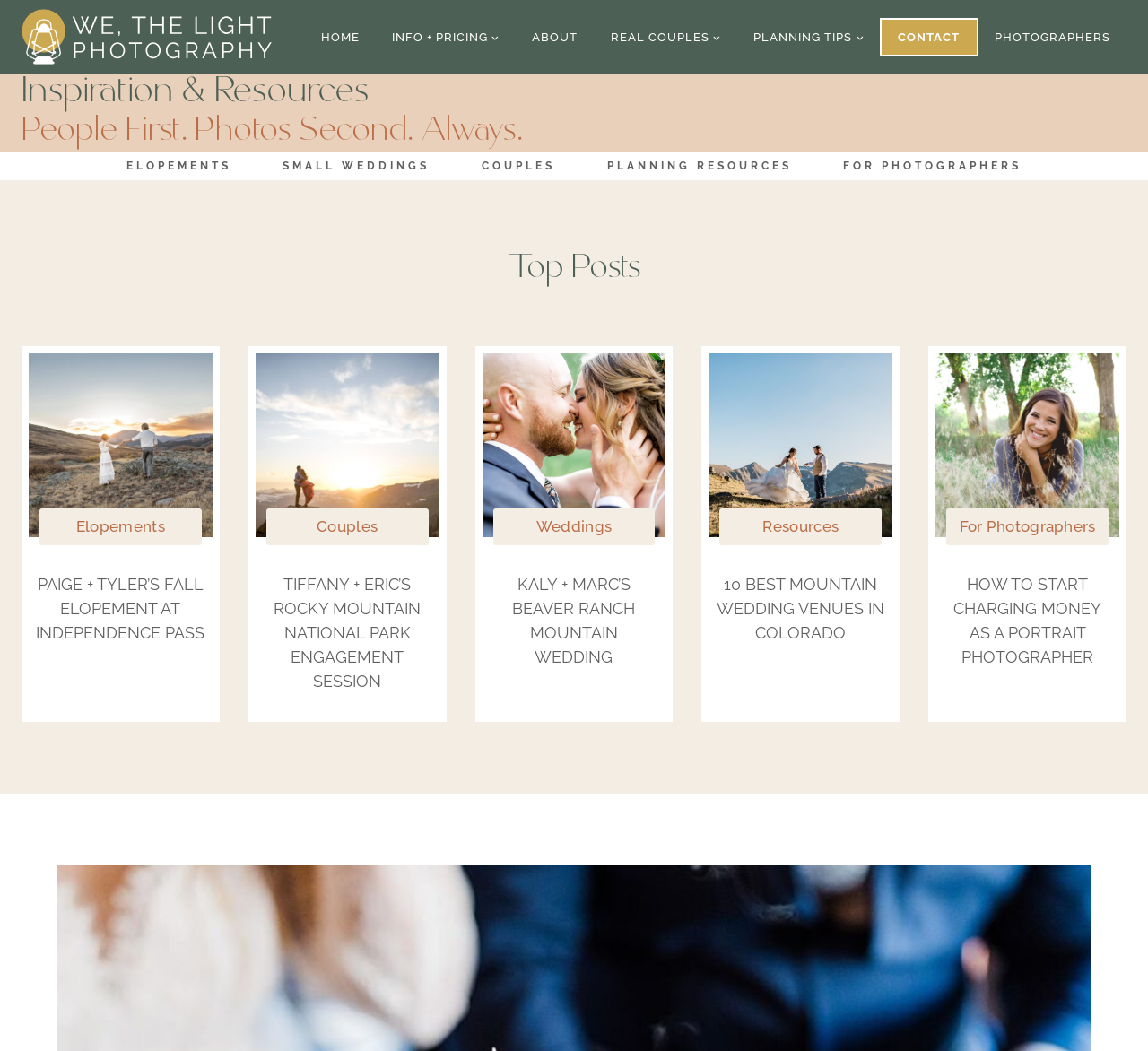Find the main header of the webpage and produce its text content.

Inspiration & Resources